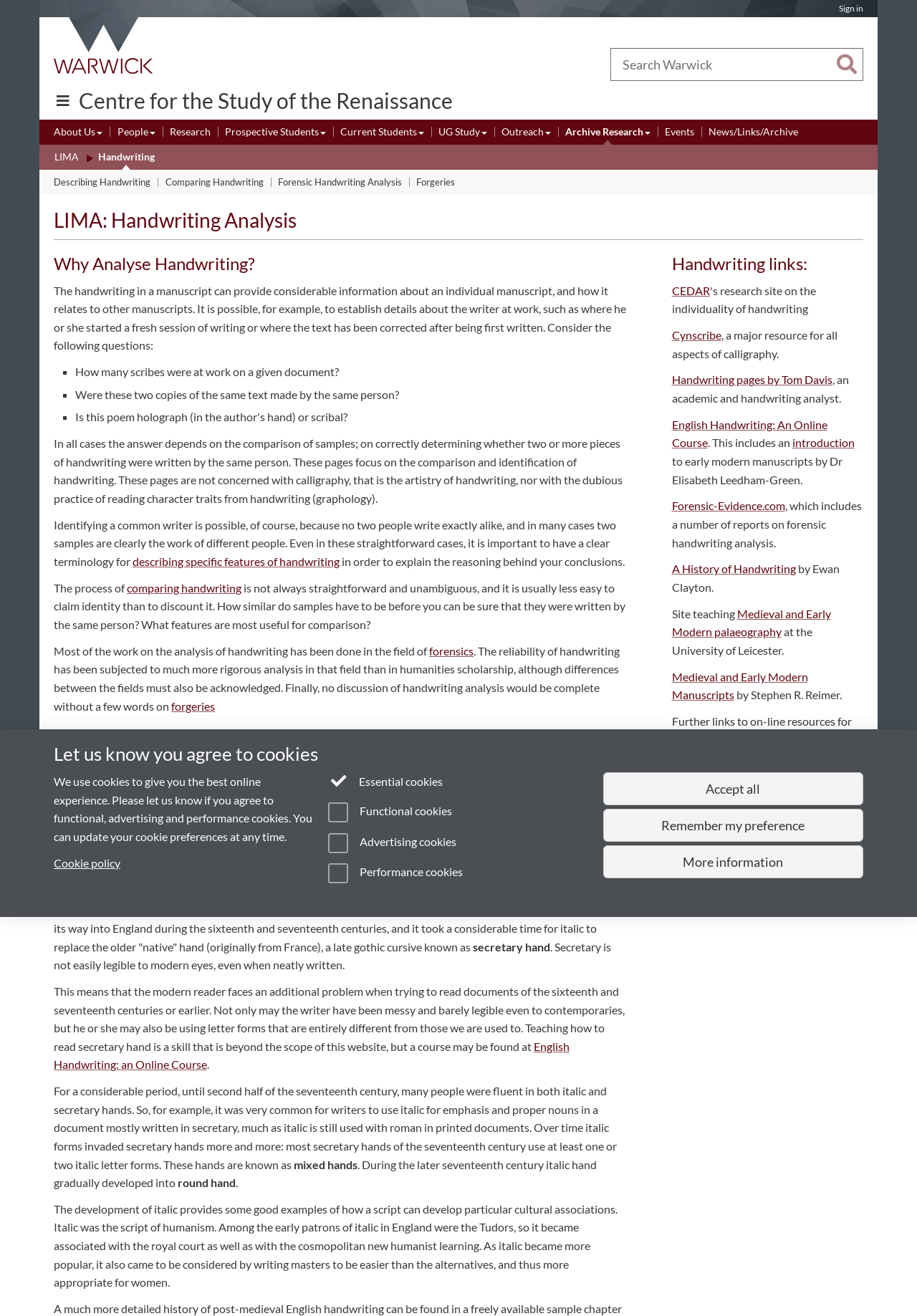What is the topic of the webpage?
Based on the image, give a one-word or short phrase answer.

Handwriting Analysis